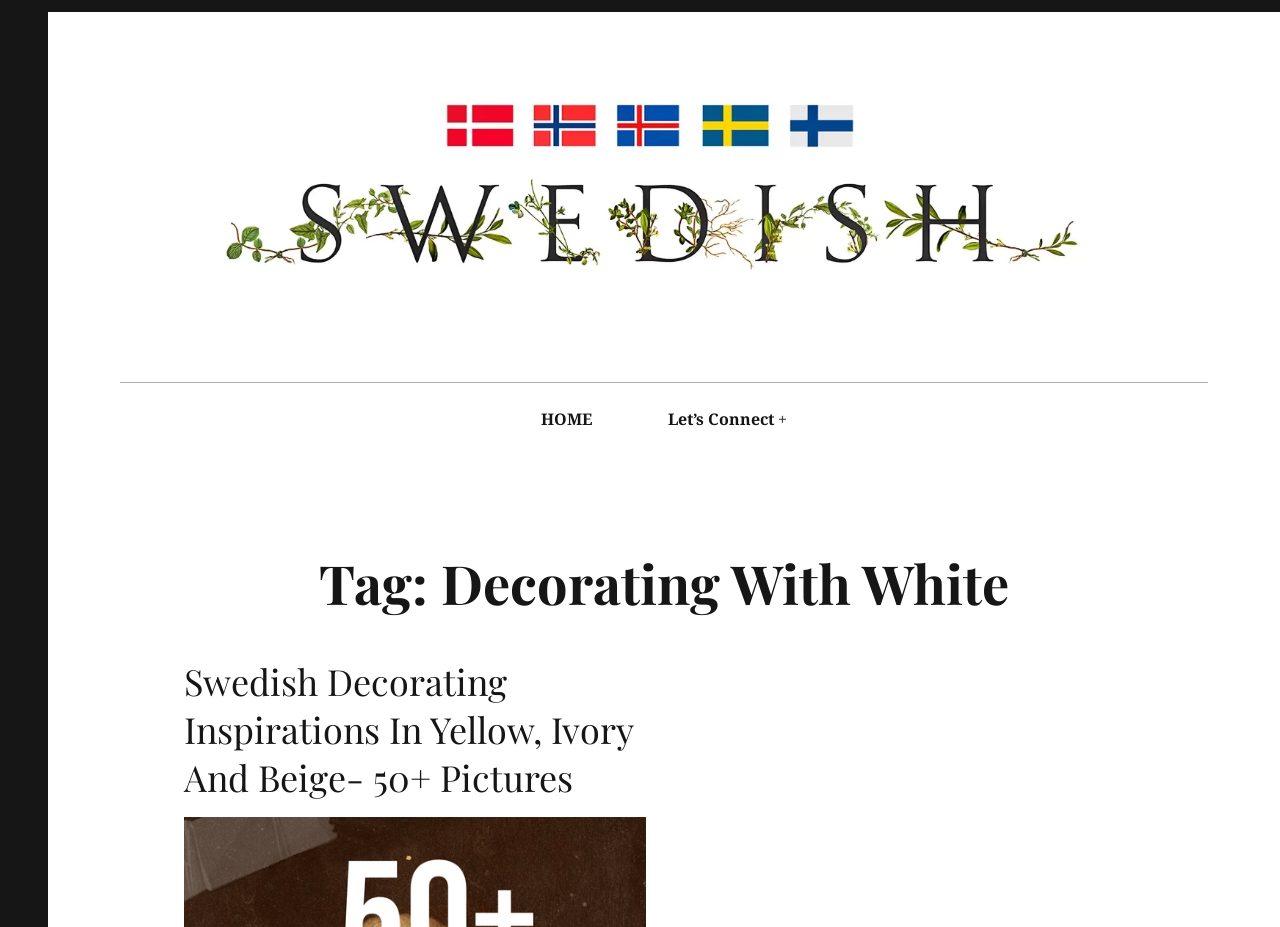Please locate the bounding box coordinates of the element that should be clicked to complete the given instruction: "view Swedish Decorating Inspirations In Yellow, Ivory And Beige- 50+ Pictures".

[0.144, 0.7, 0.505, 0.855]